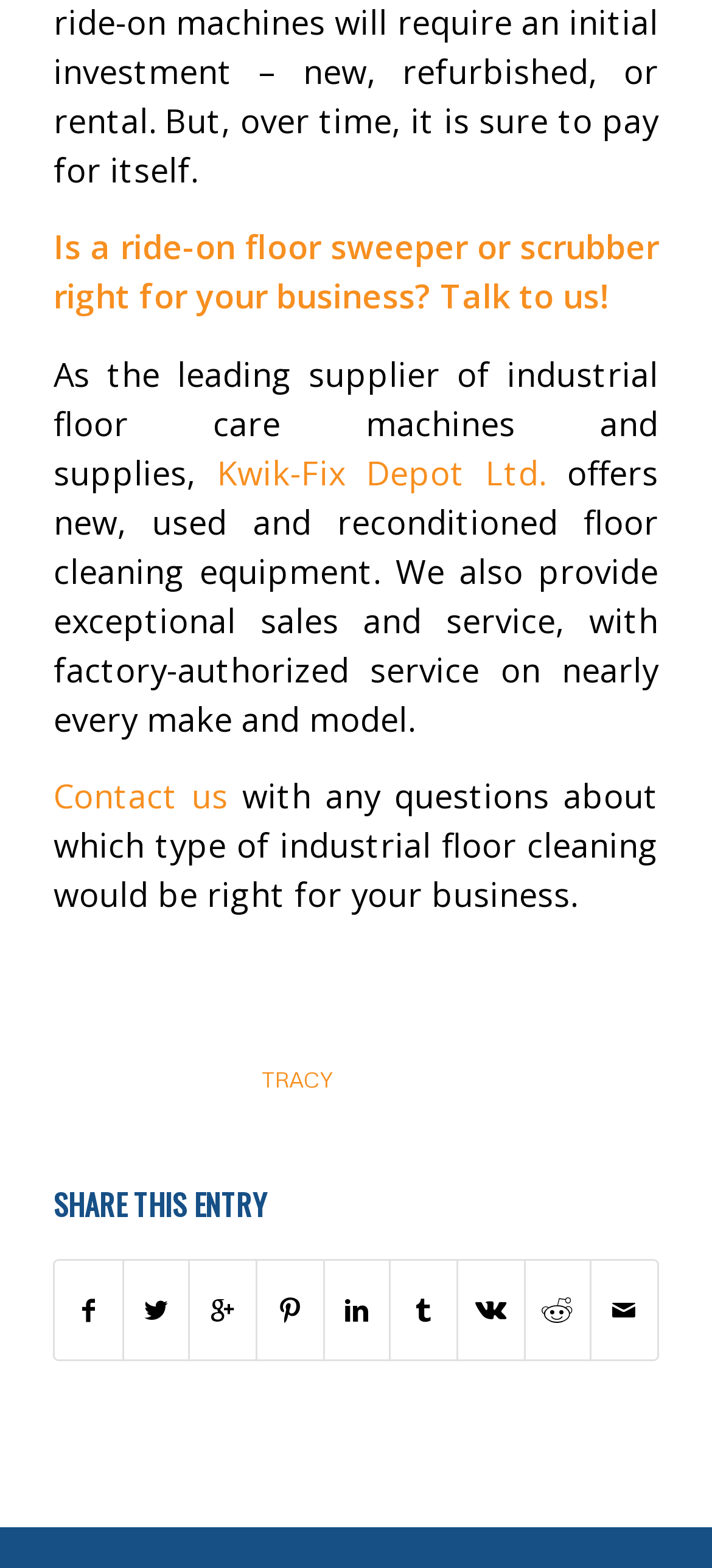Determine the bounding box coordinates for the area you should click to complete the following instruction: "Learn more about Kwik-Fix Depot Ltd.".

[0.305, 0.287, 0.767, 0.315]